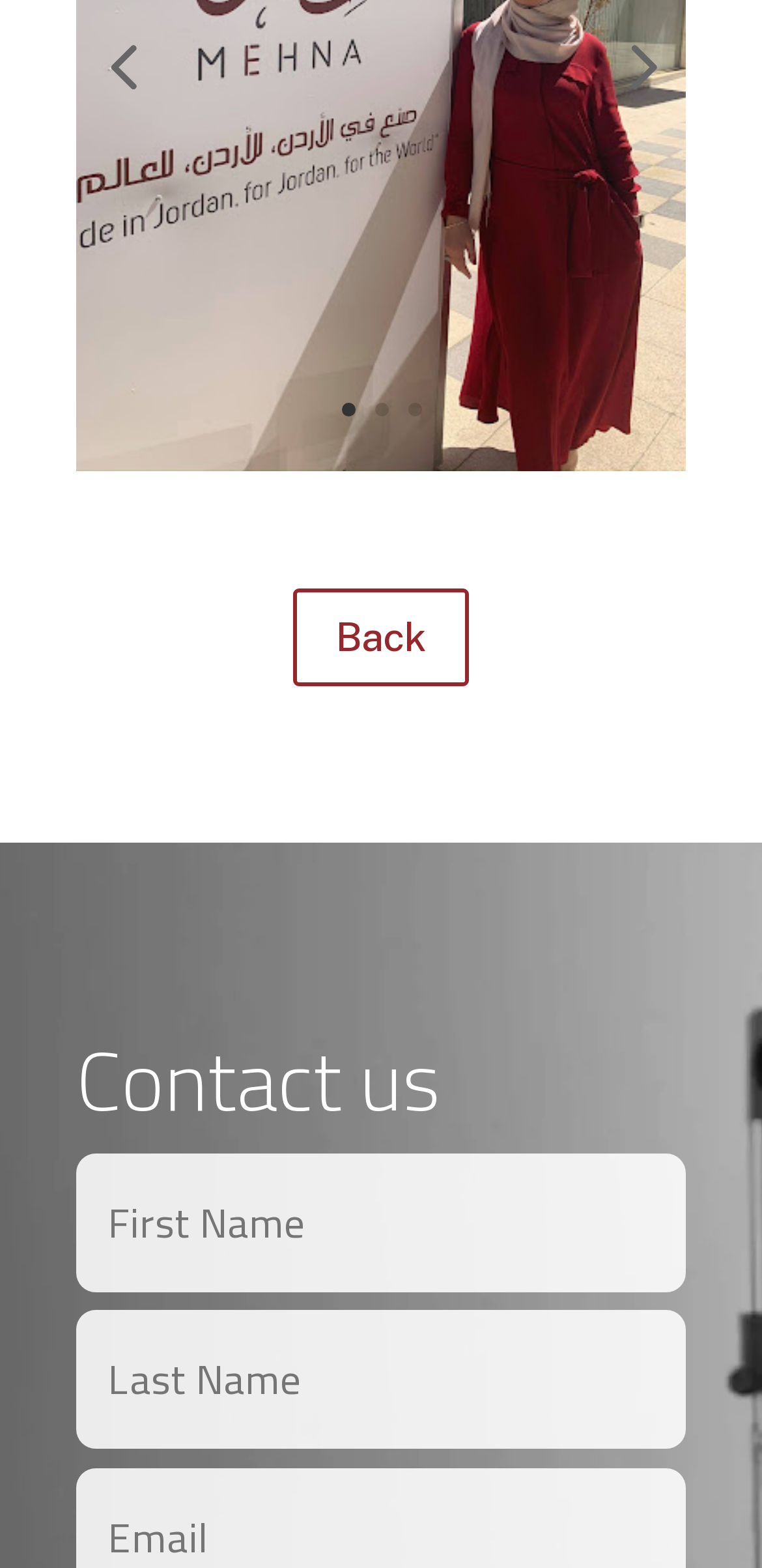Please identify the bounding box coordinates of the element on the webpage that should be clicked to follow this instruction: "fill in the first text box". The bounding box coordinates should be given as four float numbers between 0 and 1, formatted as [left, top, right, bottom].

[0.101, 0.735, 0.9, 0.824]